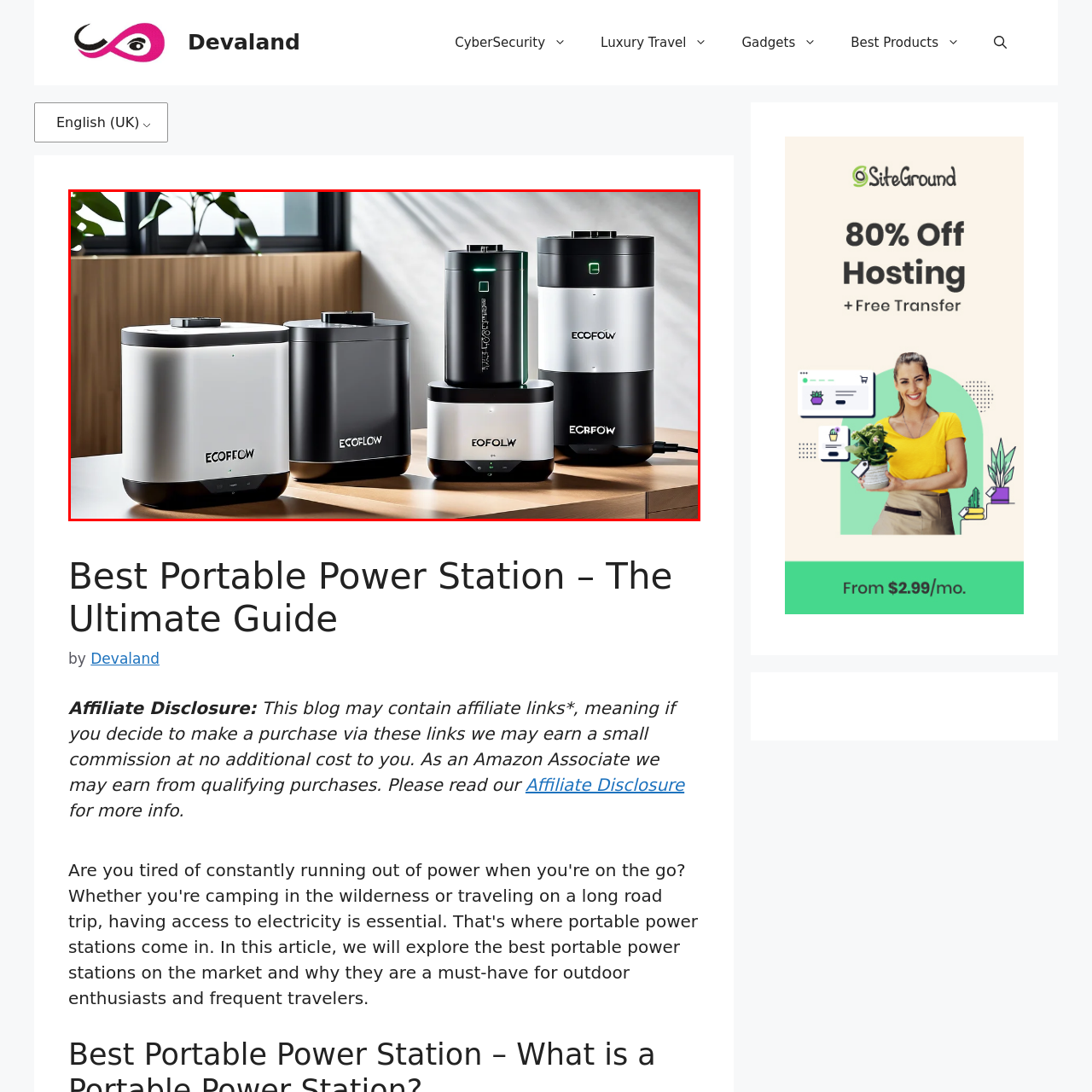What color is the centerpiece power station?
Examine the area marked by the red bounding box and respond with a one-word or short phrase answer.

Not specified